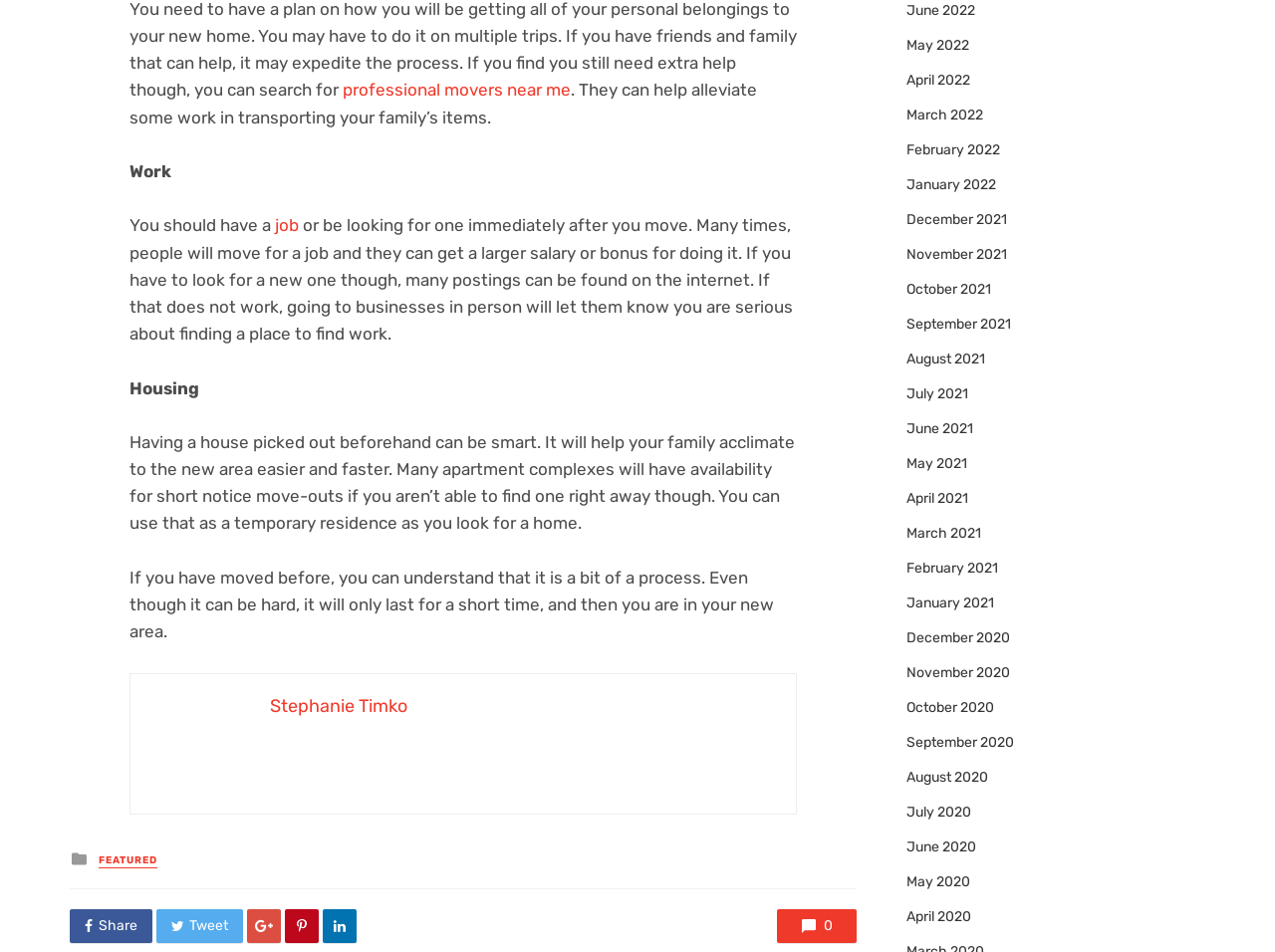Pinpoint the bounding box coordinates of the element to be clicked to execute the instruction: "Share the post".

[0.055, 0.955, 0.119, 0.991]